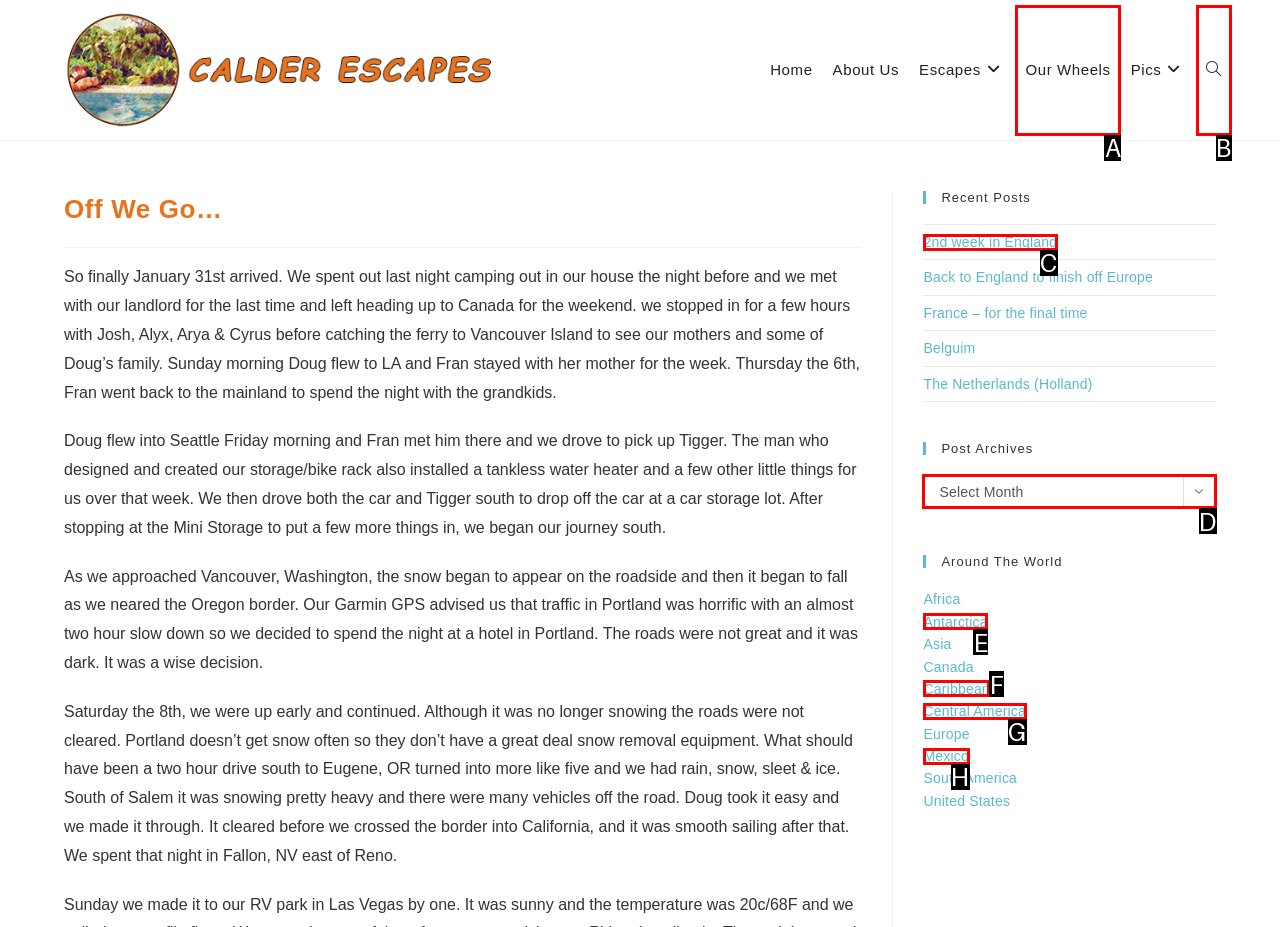Tell me which letter corresponds to the UI element that will allow you to Select a month from the 'Post Archives' dropdown. Answer with the letter directly.

D